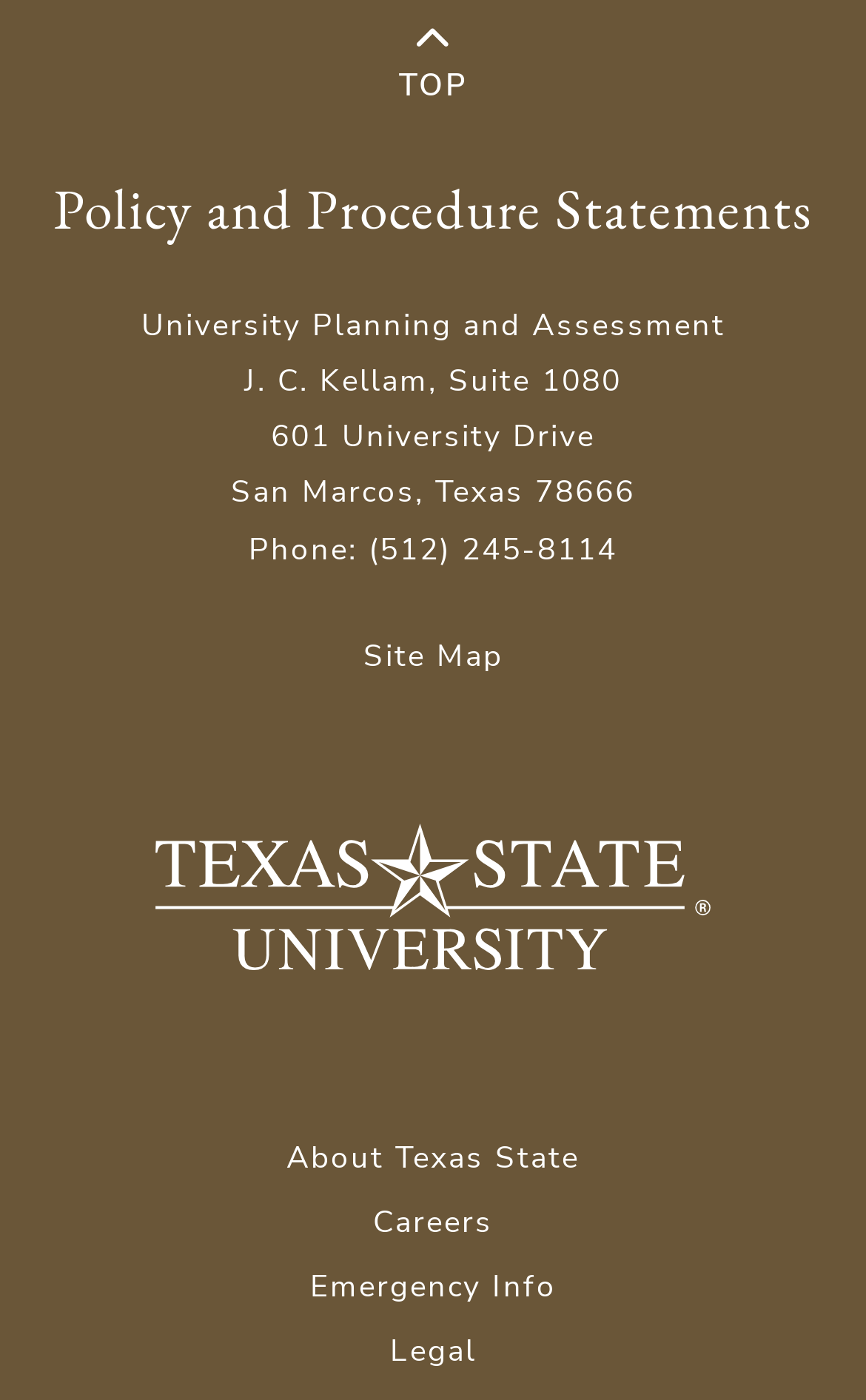Locate the coordinates of the bounding box for the clickable region that fulfills this instruction: "Go to Site Map".

[0.406, 0.445, 0.594, 0.491]